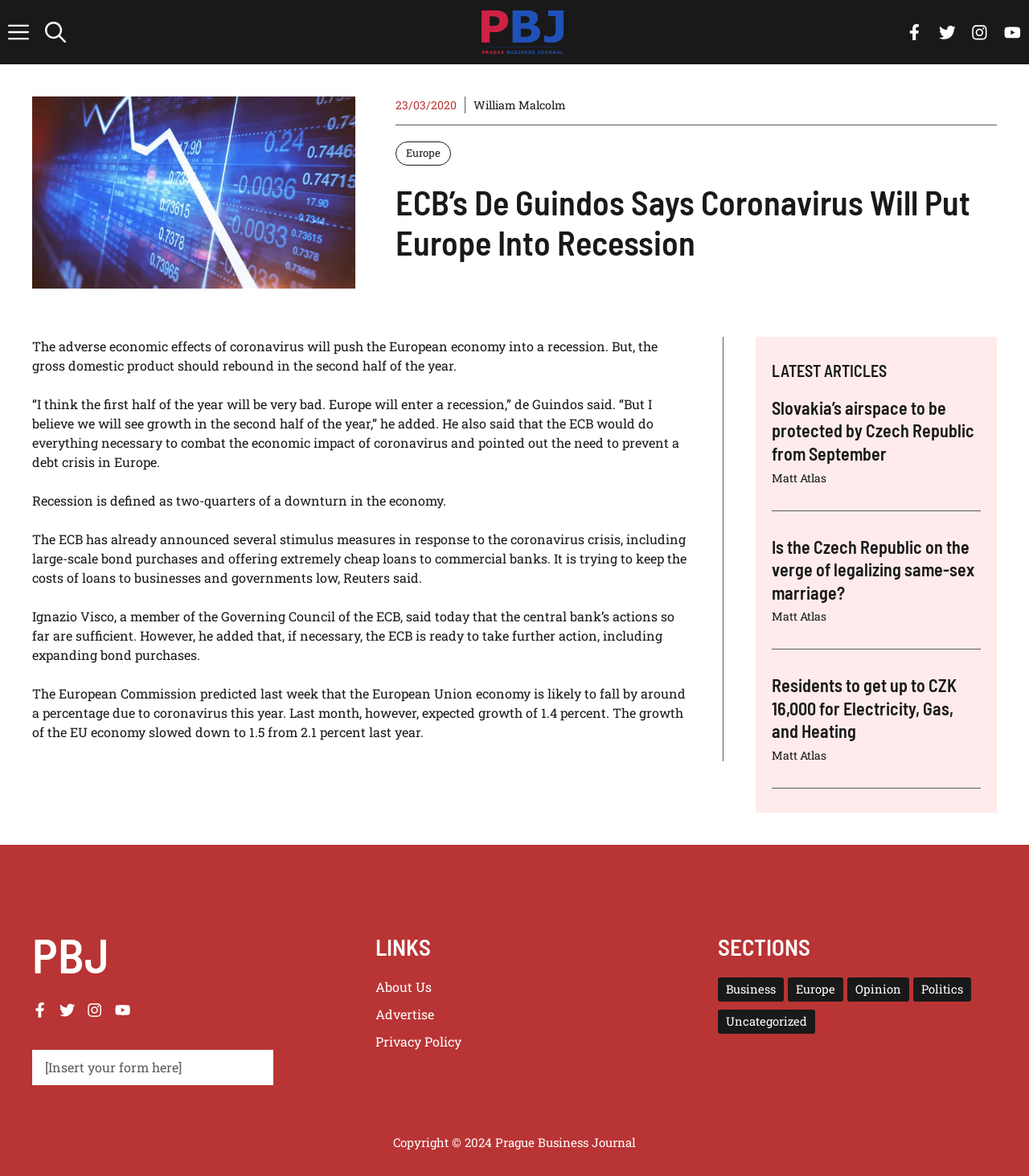Can you find and provide the main heading text of this webpage?

ECB’s De Guindos Says Coronavirus Will Put Europe Into Recession